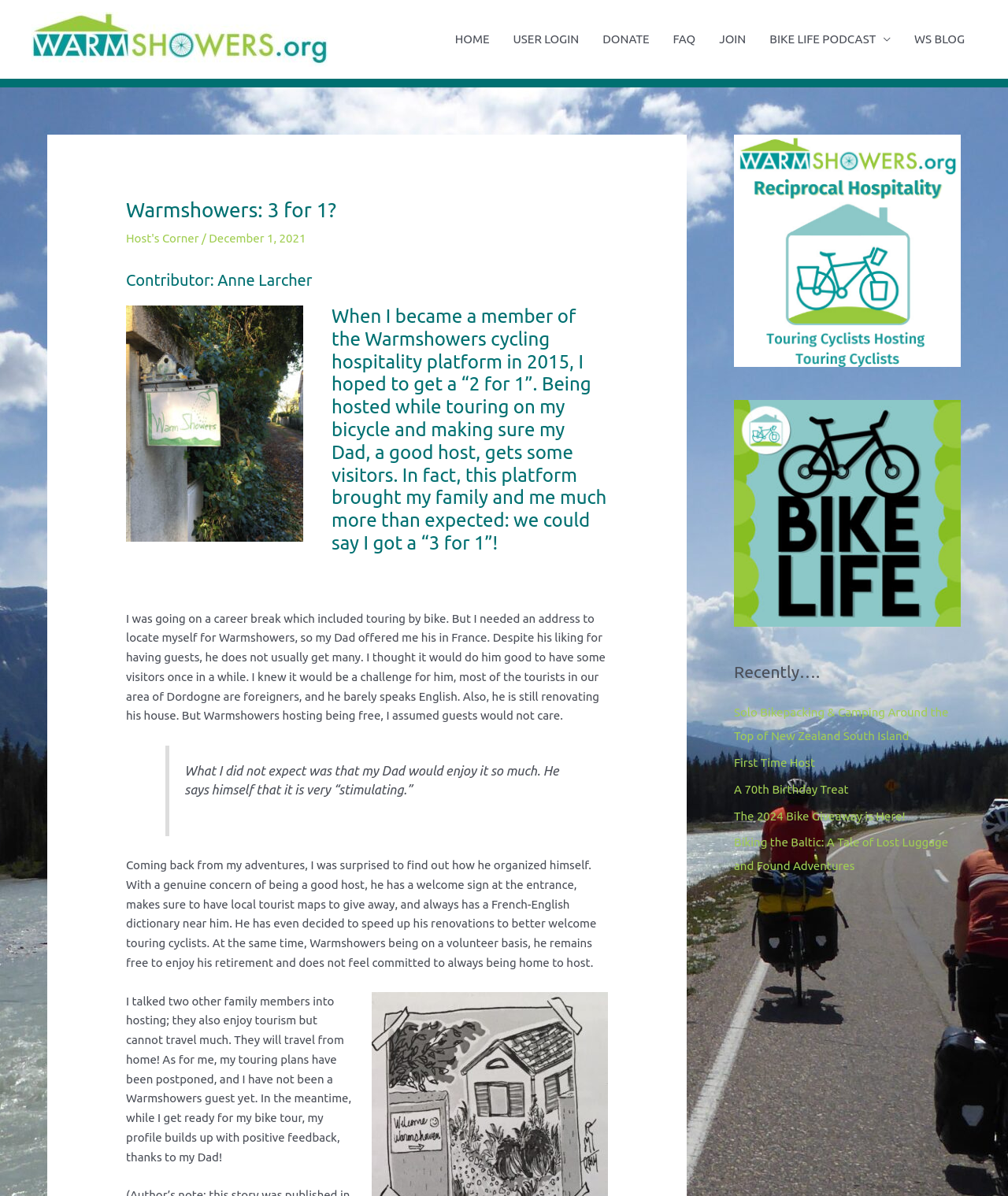What is the name of the foundation?
Kindly offer a detailed explanation using the data available in the image.

The question asks for the name of the foundation, which can be found in the top-left corner of the webpage, where it says 'Warmshowers: 3 for 1? – Warmshowers Foundation'. The 'Warmshowers Foundation' is a link element with a bounding box coordinate of [0.031, 0.026, 0.325, 0.037].